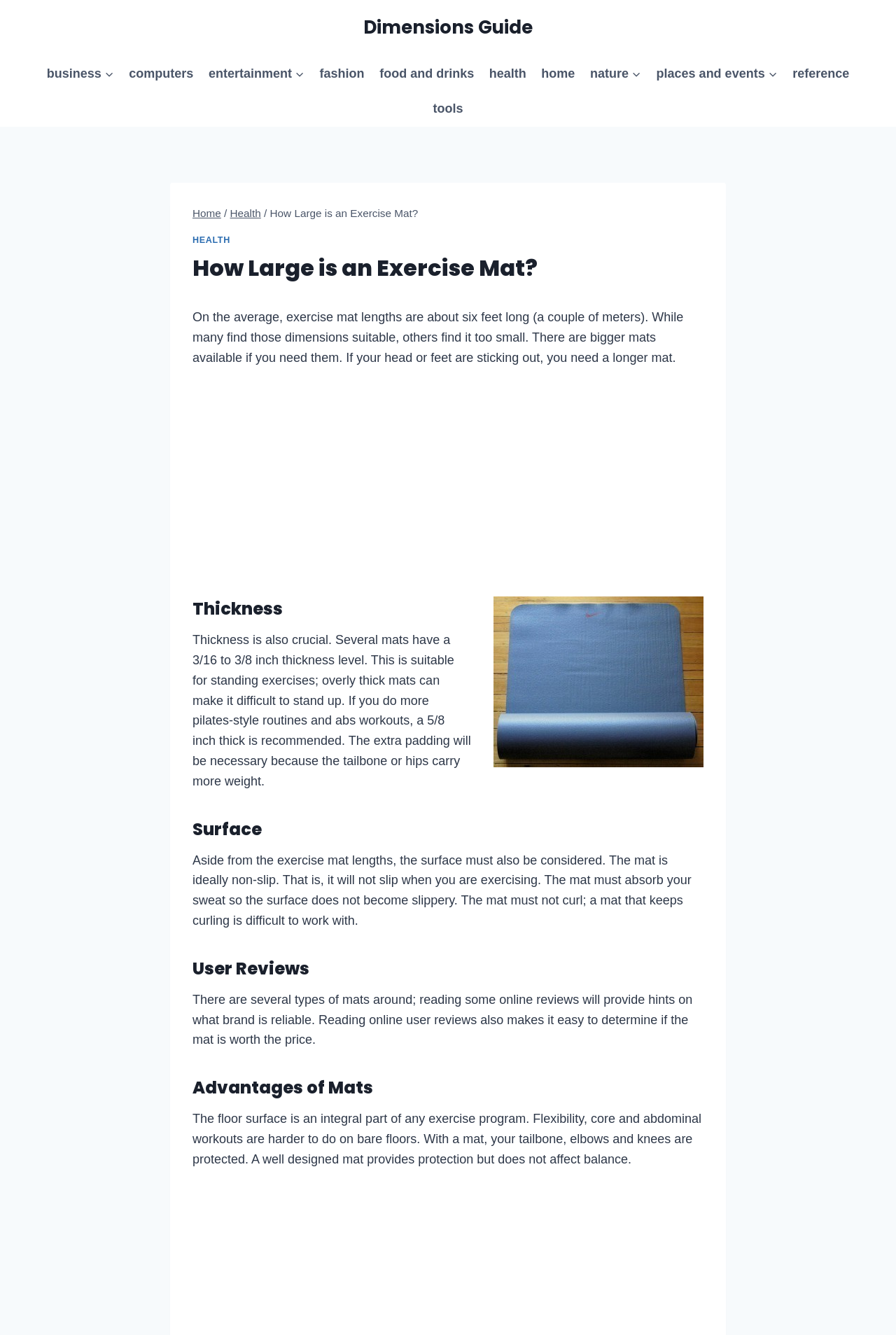What is an important feature of an exercise mat's surface?
Carefully examine the image and provide a detailed answer to the question.

The webpage mentions that 'The mat is ideally non-slip. That is, it will not slip when you are exercising.' This information is provided in the section discussing the surface of exercise mats.